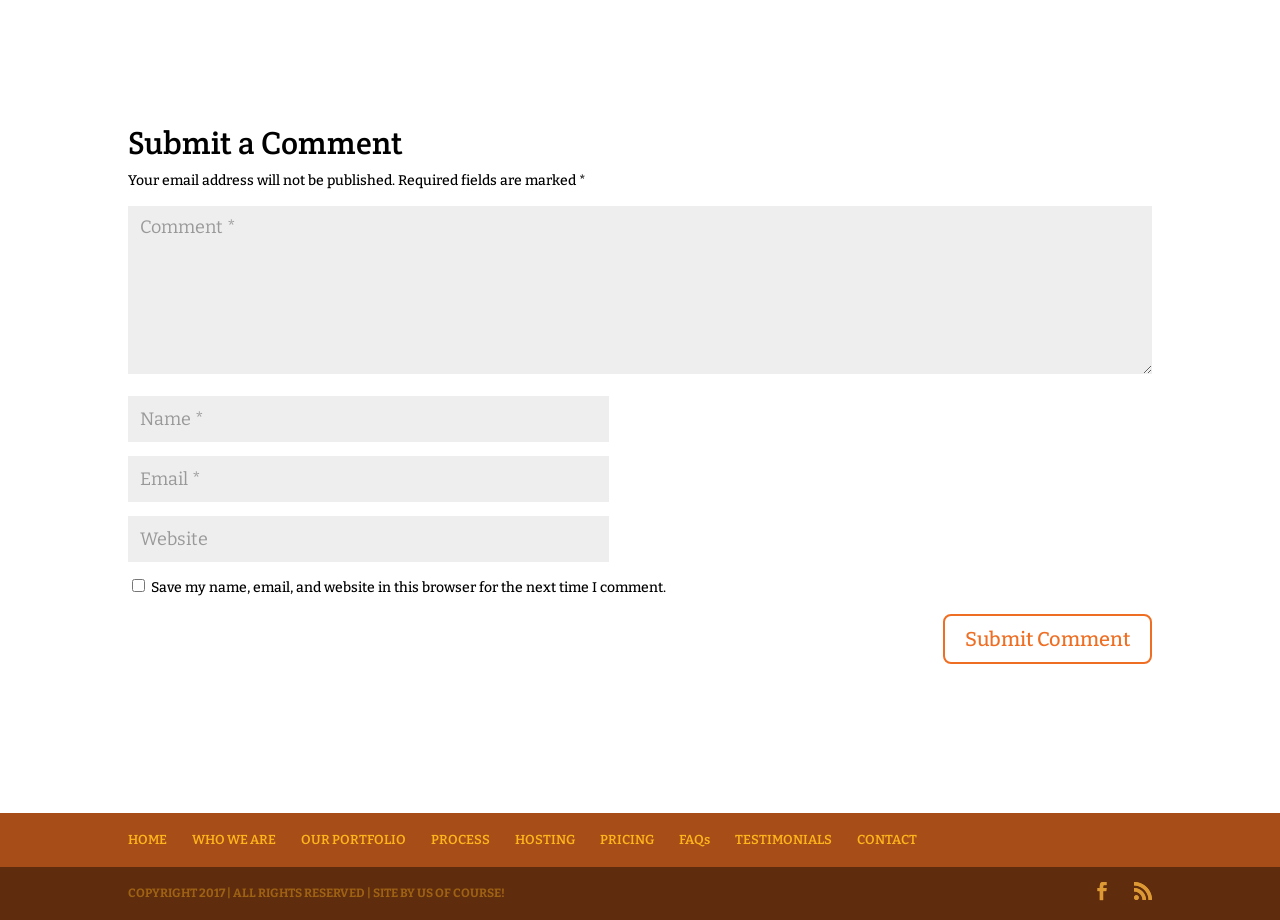What is the purpose of the form?
Look at the image and respond with a one-word or short-phrase answer.

Submit a comment